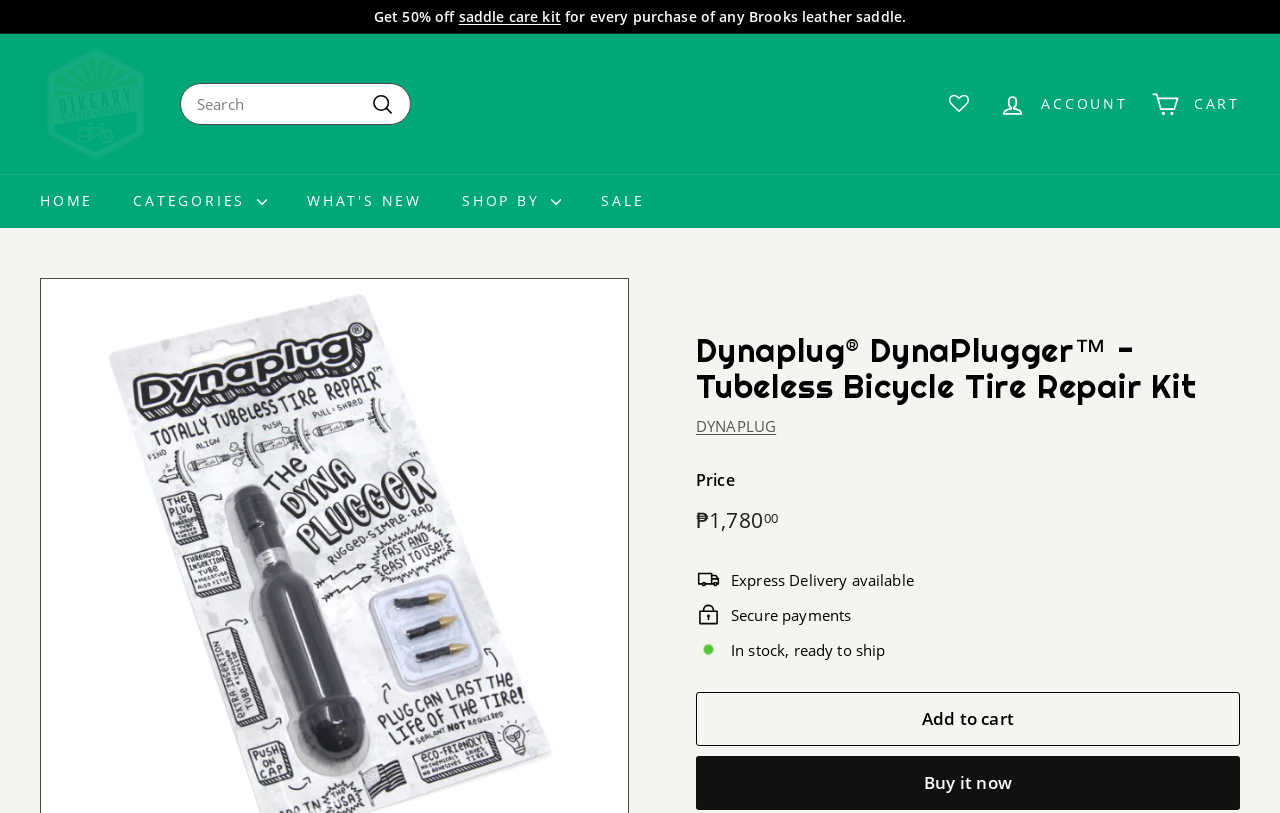Show the bounding box coordinates of the region that should be clicked to follow the instruction: "Buy it now."

[0.544, 0.93, 0.969, 0.997]